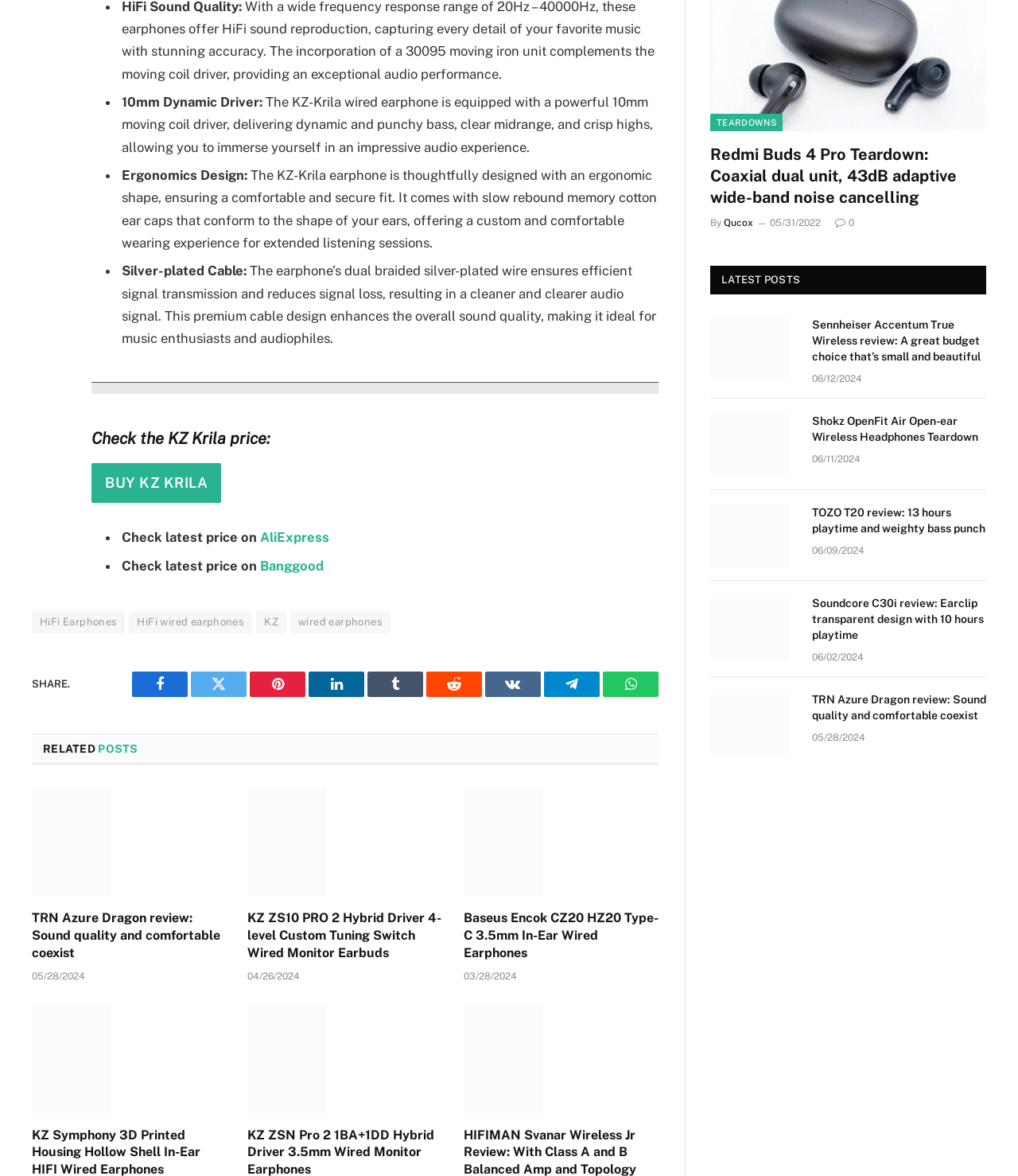Please find the bounding box coordinates of the section that needs to be clicked to achieve this instruction: "Read about the company profile".

None